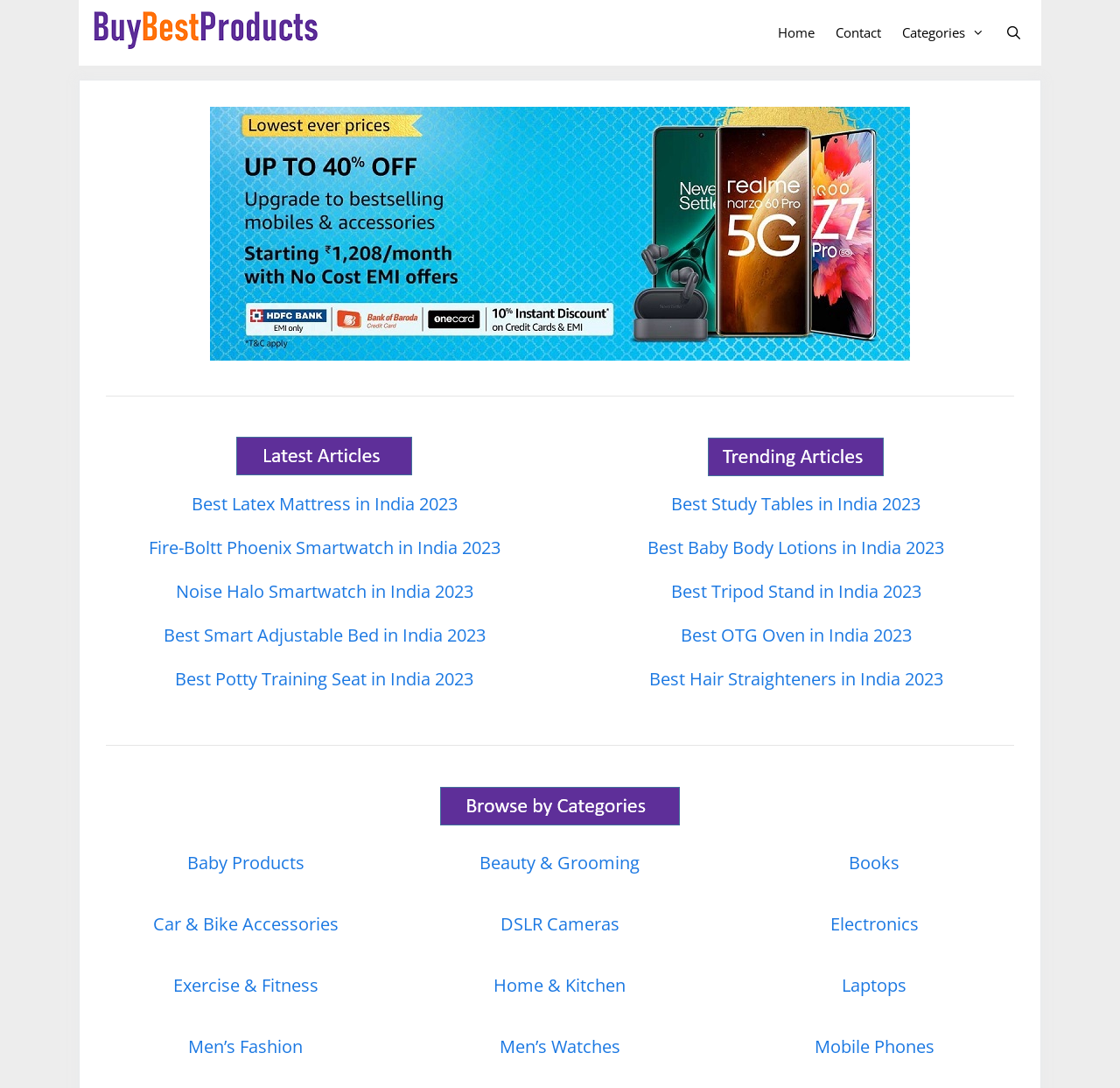Determine the coordinates of the bounding box that should be clicked to complete the instruction: "View the 'Best Latex Mattress in India 2023' product review". The coordinates should be represented by four float numbers between 0 and 1: [left, top, right, bottom].

[0.171, 0.452, 0.408, 0.474]